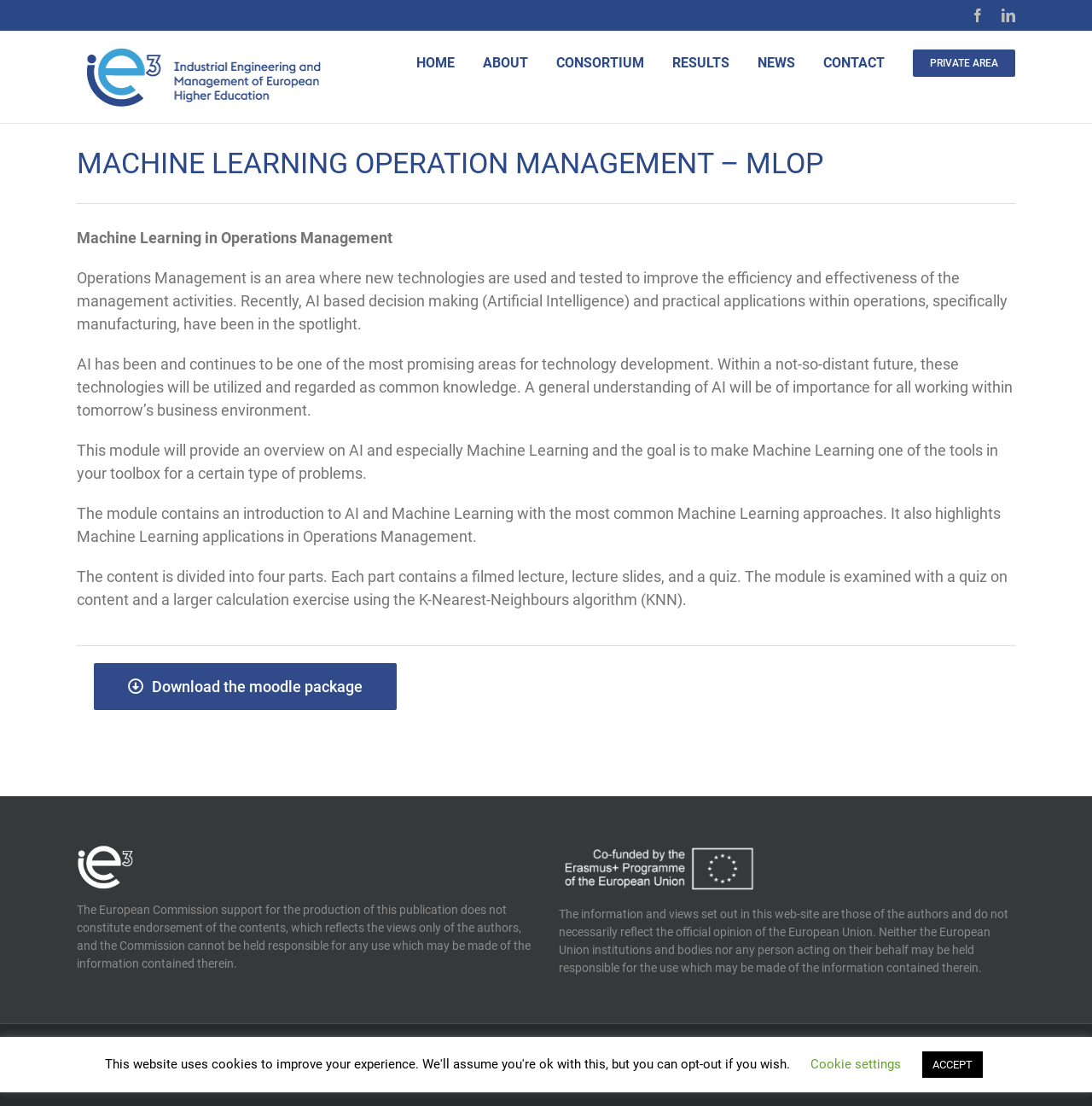Provide a brief response to the question using a single word or phrase: 
What algorithm is used in the calculation exercise?

K-Nearest-Neighbours